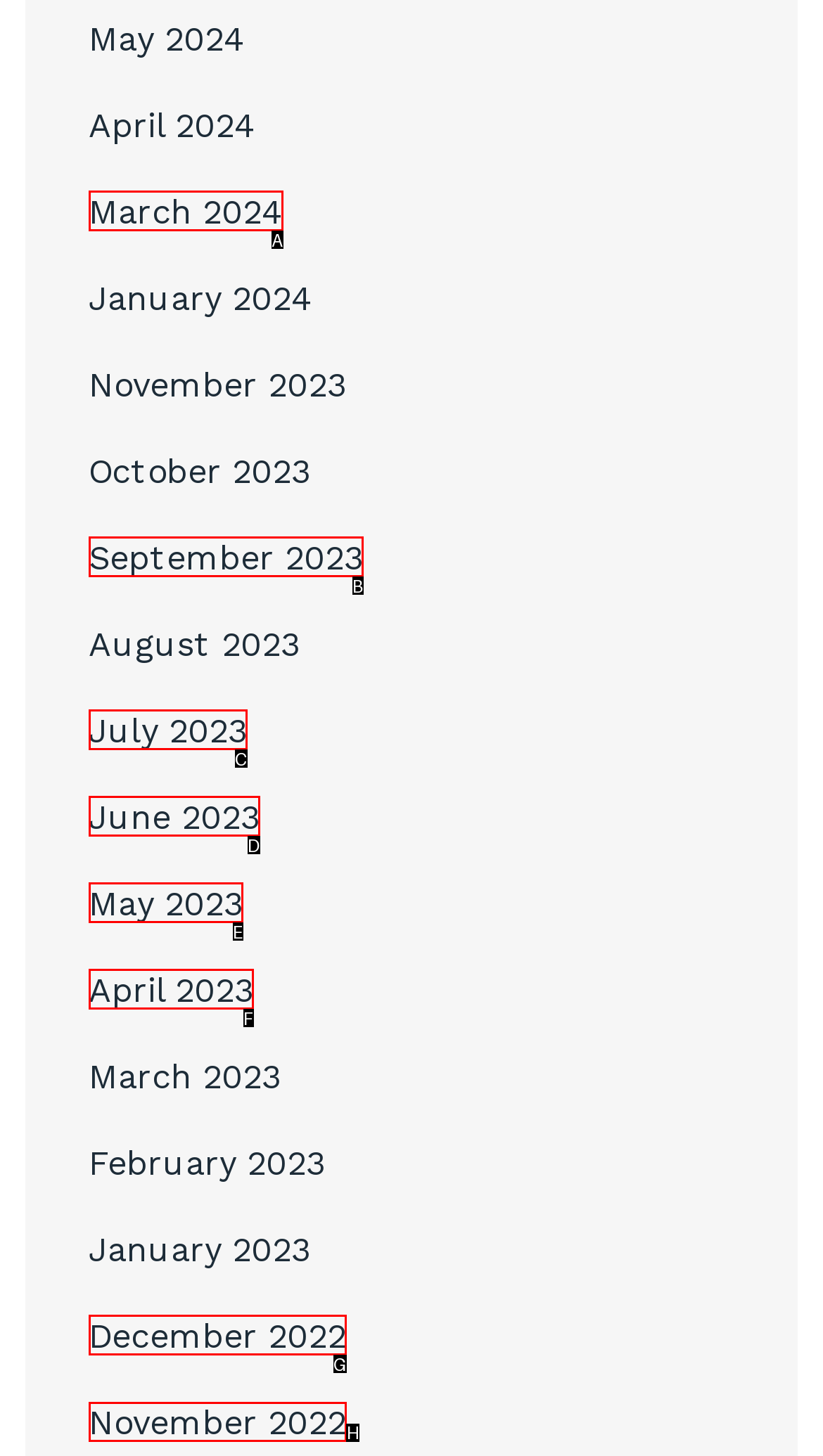Which HTML element should be clicked to fulfill the following task: Check November 2022?
Reply with the letter of the appropriate option from the choices given.

H